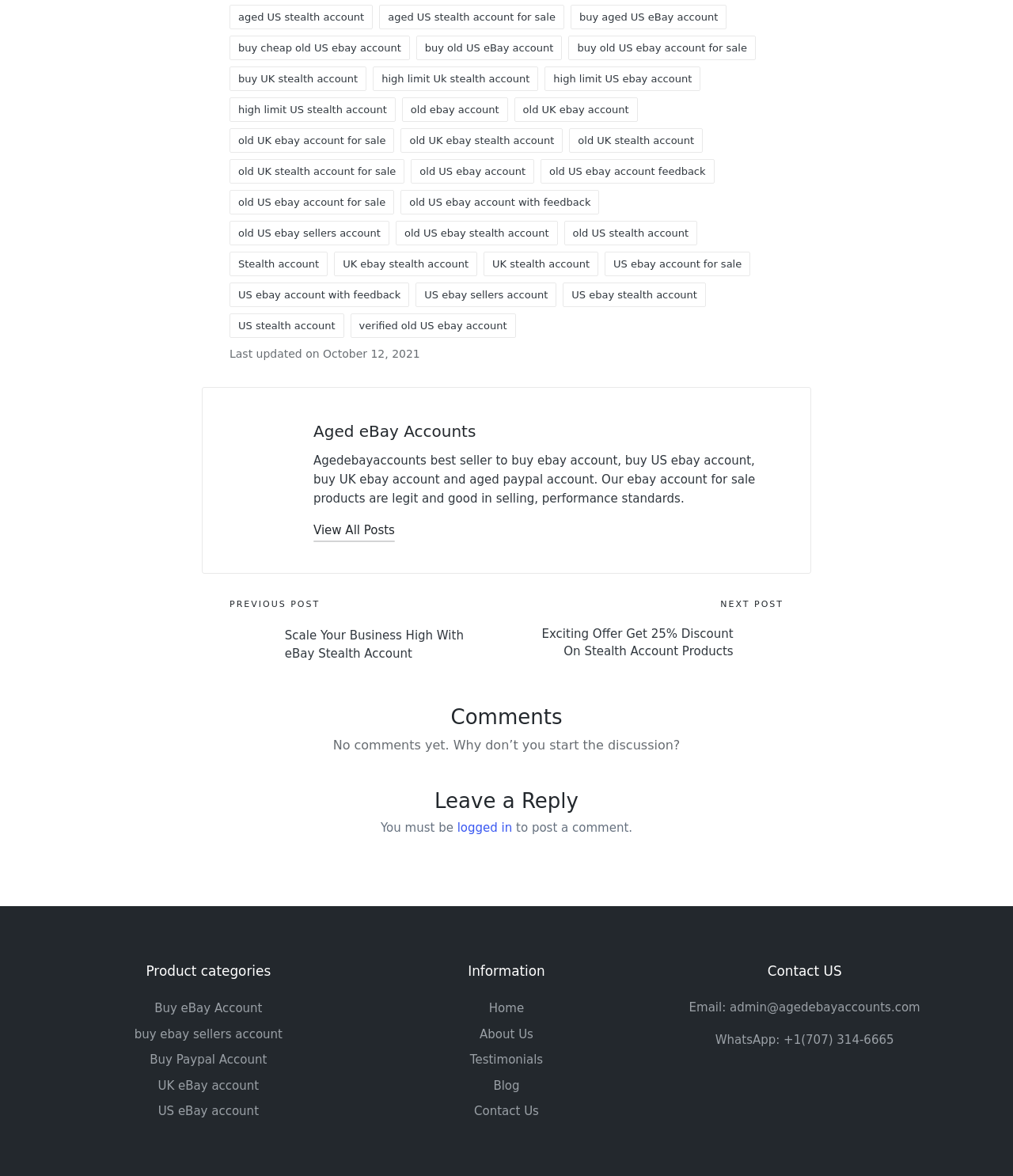Pinpoint the bounding box coordinates of the element to be clicked to execute the instruction: "Reply to Denise Banks-Grasedyck".

None